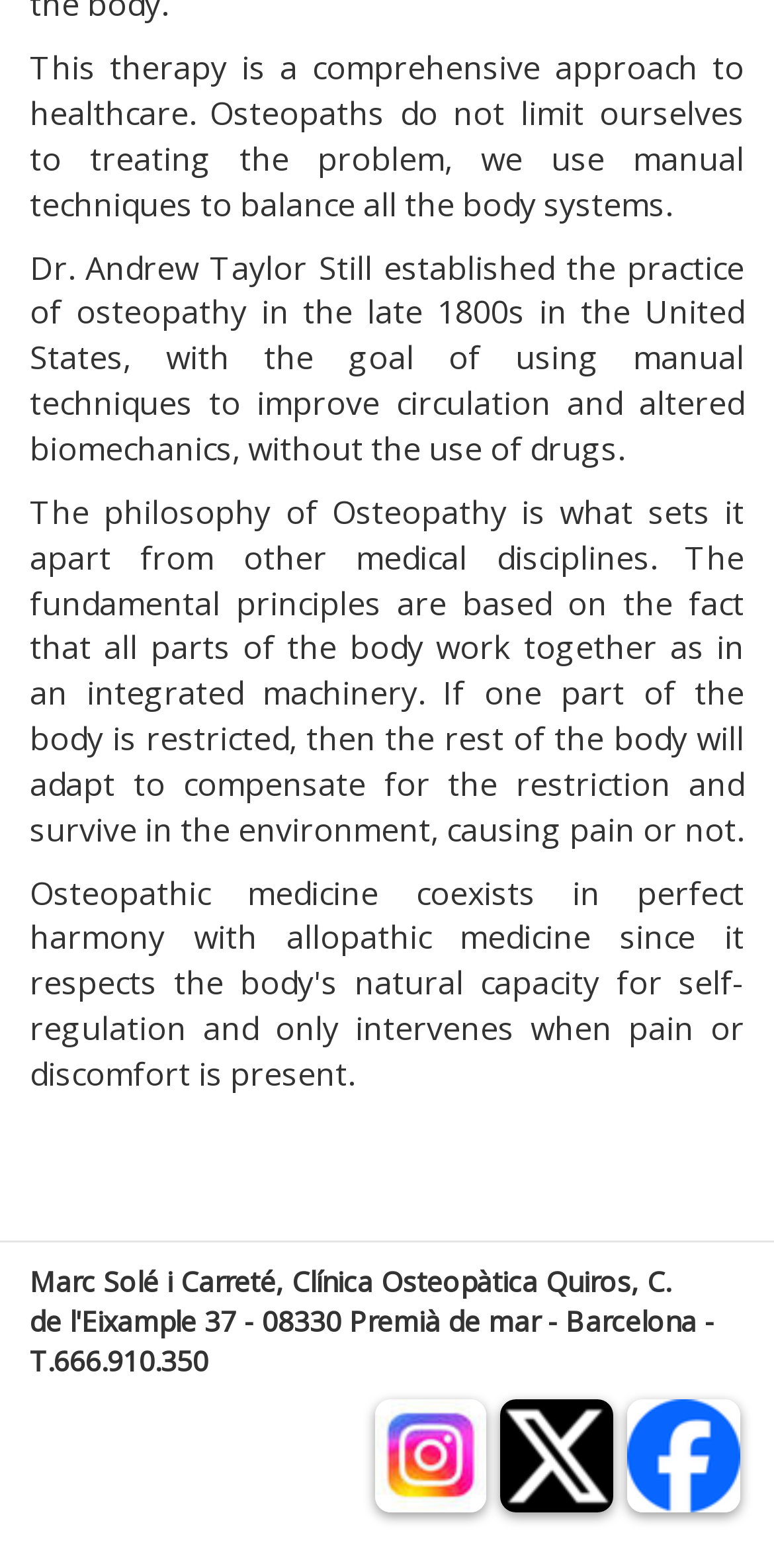With reference to the screenshot, provide a detailed response to the question below:
How many social media links are available?

There are three social media links available, which are Instagram, Twitter, and Facebook, each with its corresponding image icon.